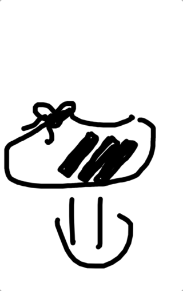What is the context of the image?
Kindly offer a detailed explanation using the data available in the image.

The image is placed alongside a post titled 'Soooo I got some adidas shoesss', indicating that it is part of a conversation among users about new footwear and personal expressions of style.